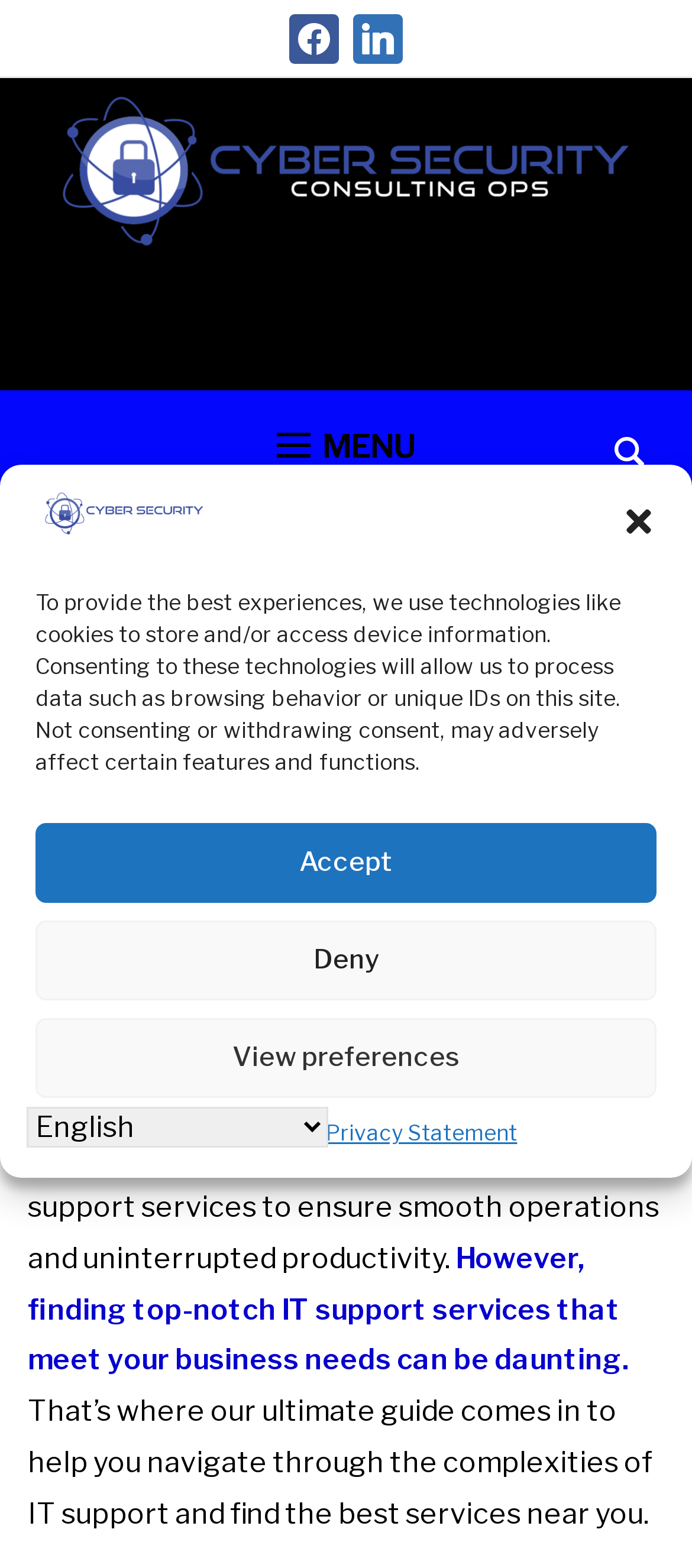Please answer the following query using a single word or phrase: 
What is the logo of the company?

Cyber-Security-Consulting-Ops-Logo